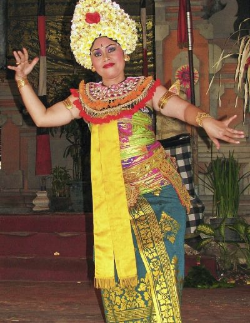What is the backdrop of the performance hinting at?
Utilize the information in the image to give a detailed answer to the question.

The enchanting backdrop of the performance hints at a historical setting, which is typical of cultural performances in Bali, suggesting that the dance is not only a form of artistic expression but also a way to connect with the rich cultural heritage of Indonesia.